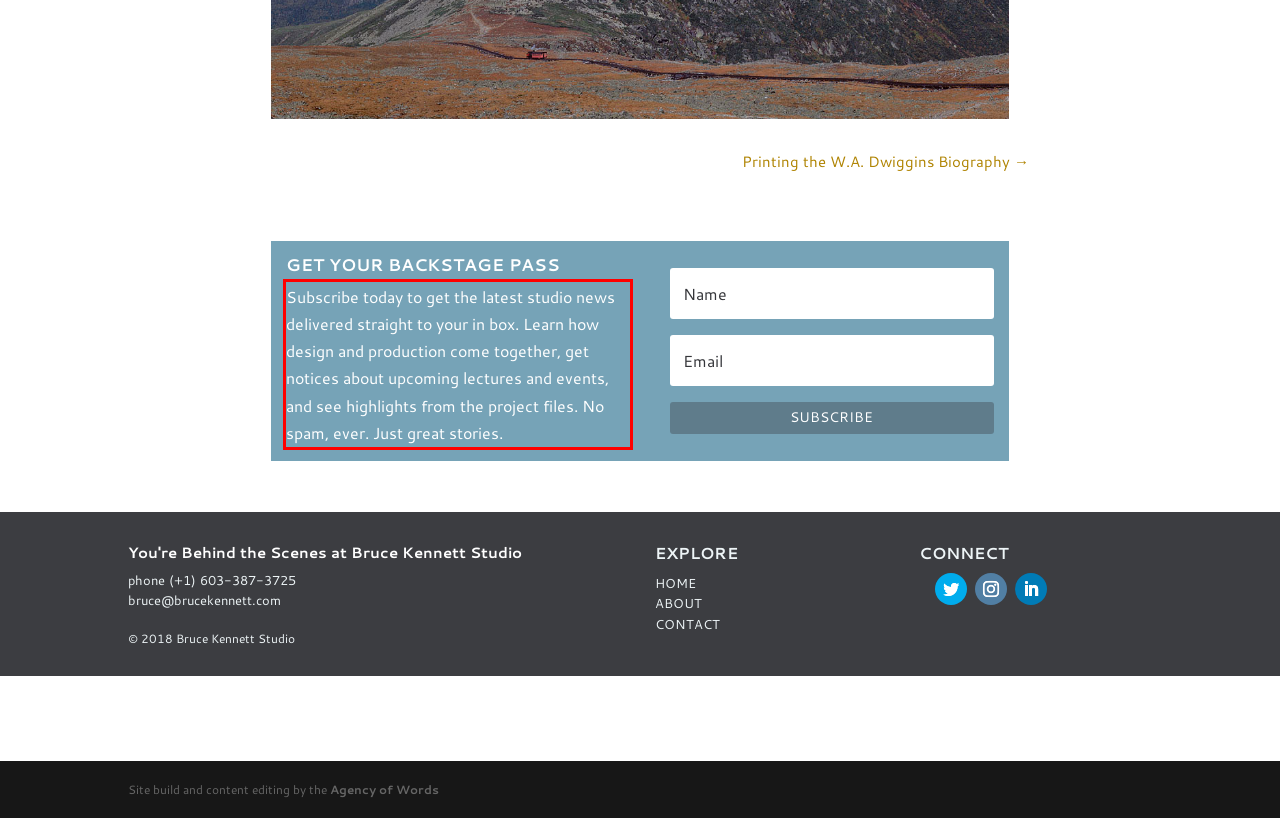Using OCR, extract the text content found within the red bounding box in the given webpage screenshot.

Subscribe today to get the latest studio news delivered straight to your in box. Learn how design and production come together, get notices about upcoming lectures and events, and see highlights from the project files. No spam, ever. Just great stories.